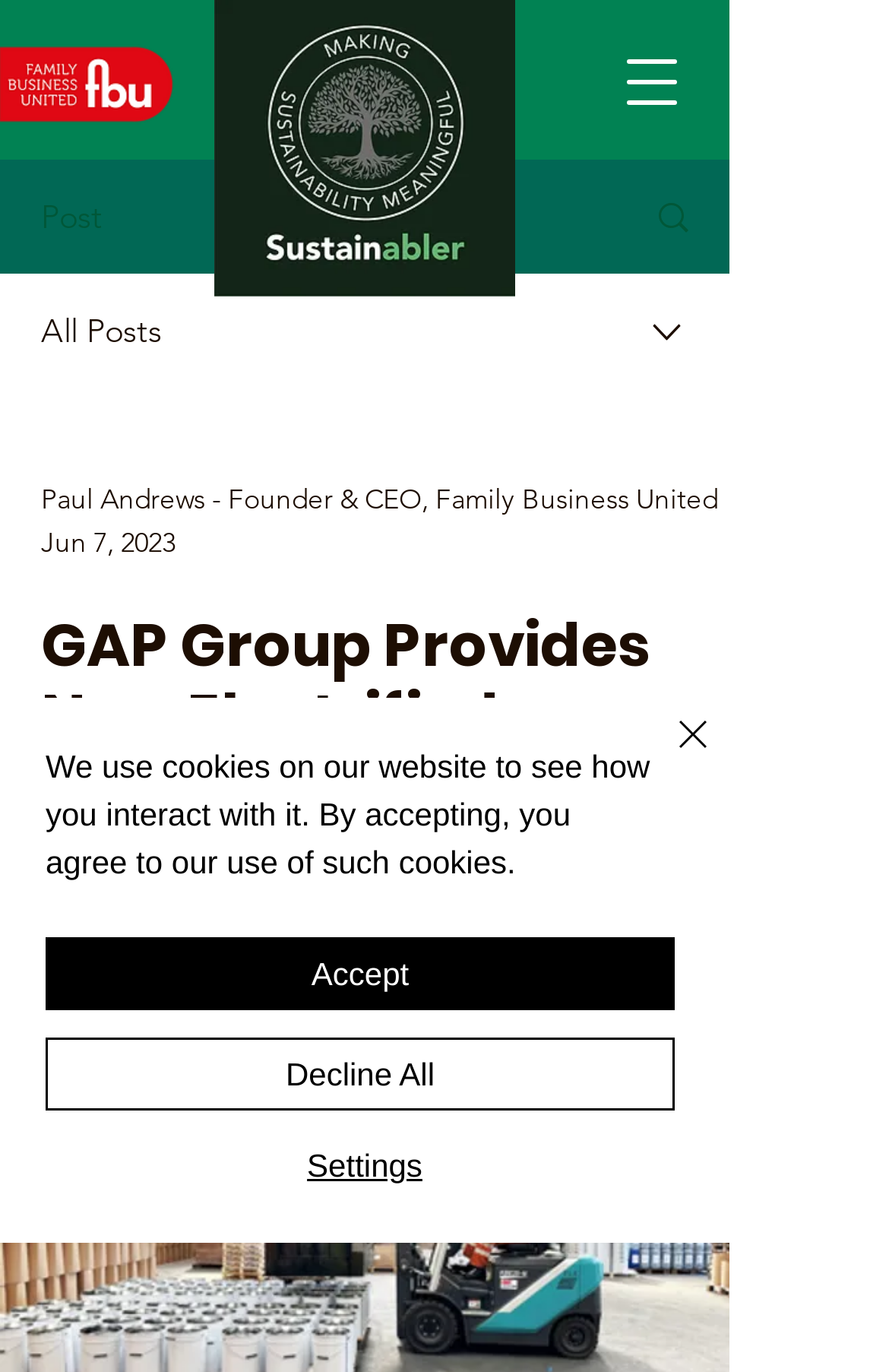Specify the bounding box coordinates of the element's region that should be clicked to achieve the following instruction: "Open navigation menu". The bounding box coordinates consist of four float numbers between 0 and 1, in the format [left, top, right, bottom].

[0.669, 0.018, 0.797, 0.101]